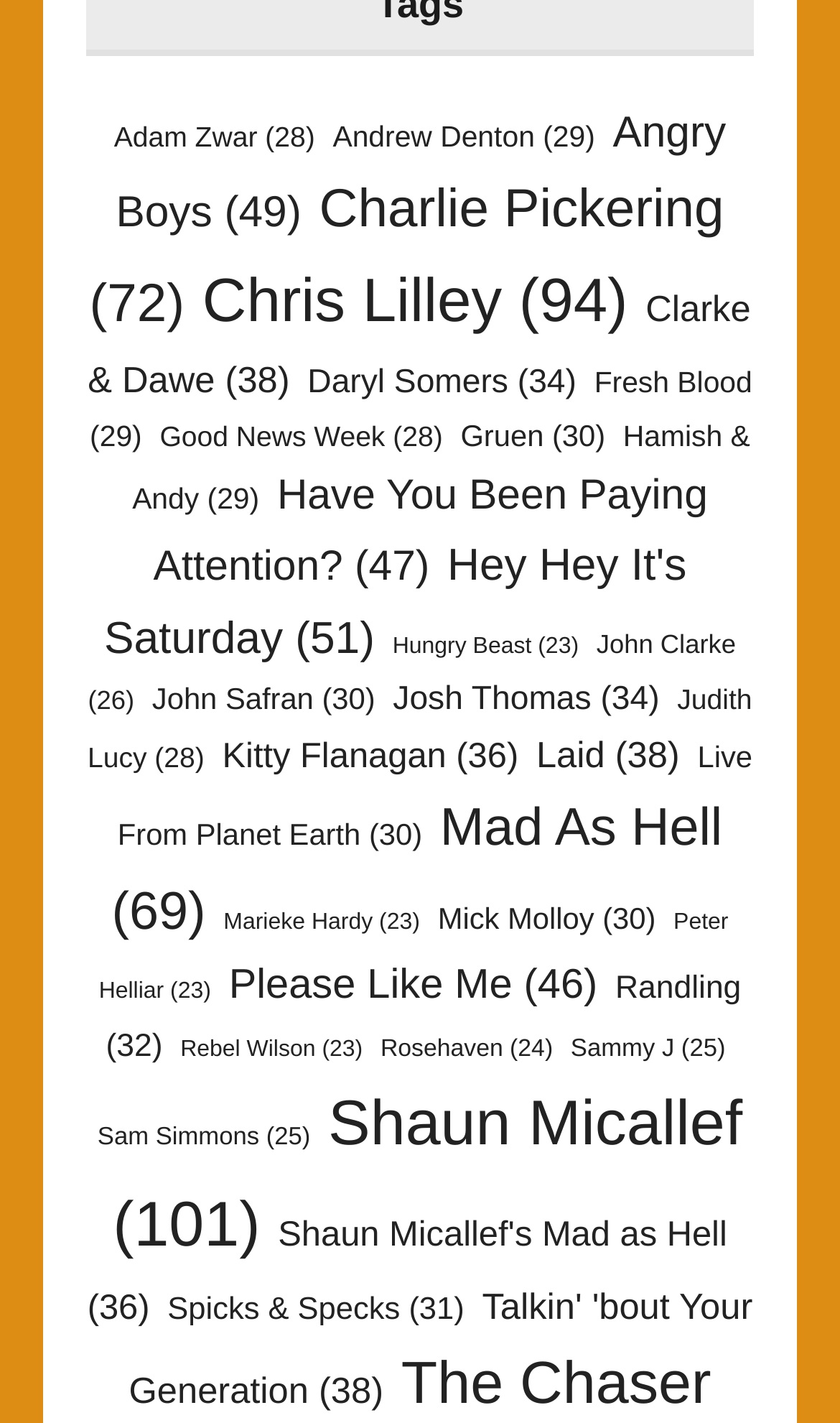Specify the bounding box coordinates (top-left x, top-left y, bottom-right x, bottom-right y) of the UI element in the screenshot that matches this description: John Clarke (26)

[0.105, 0.442, 0.876, 0.503]